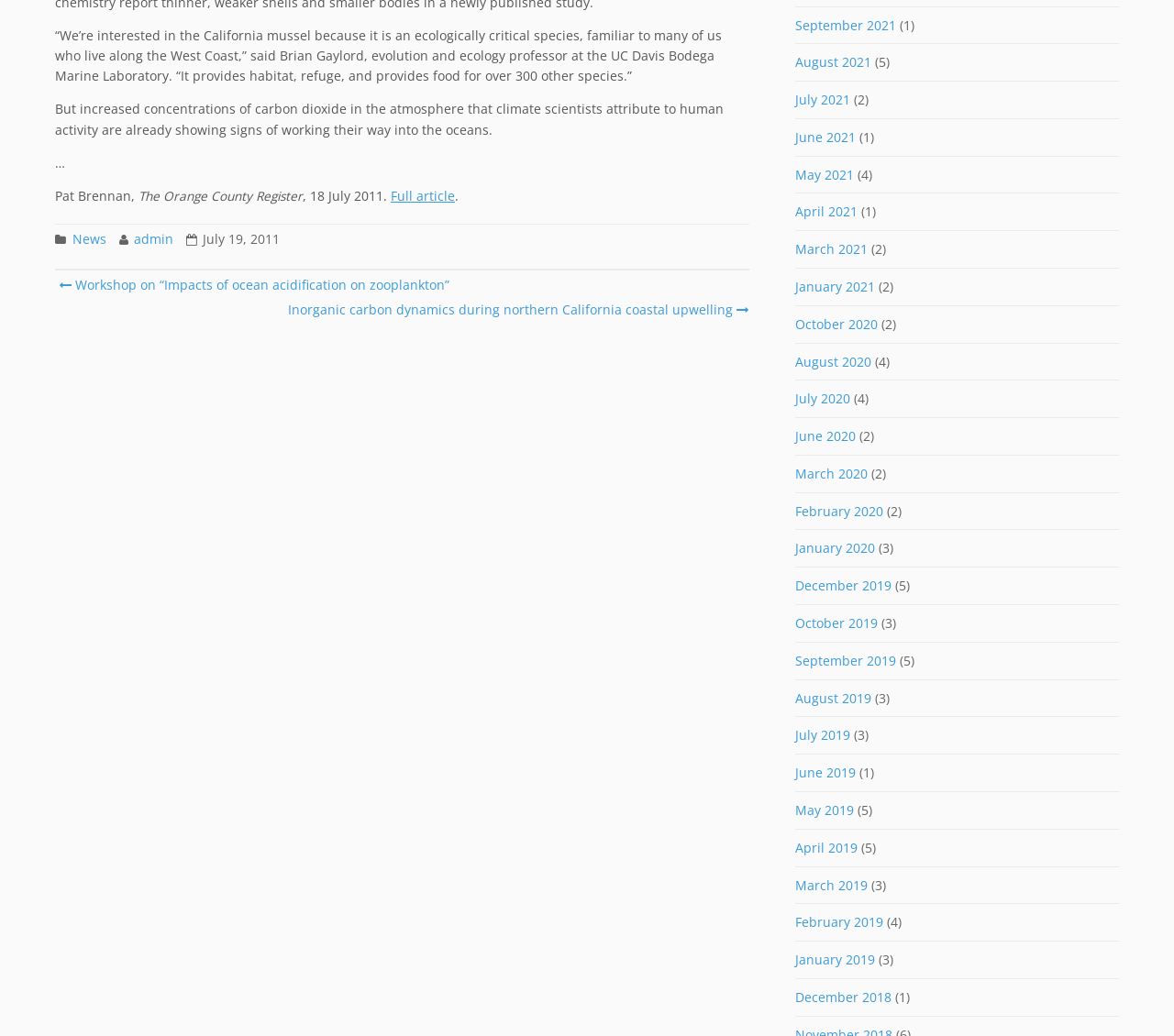What is the topic of the article?
Based on the image, provide your answer in one word or phrase.

California mussel